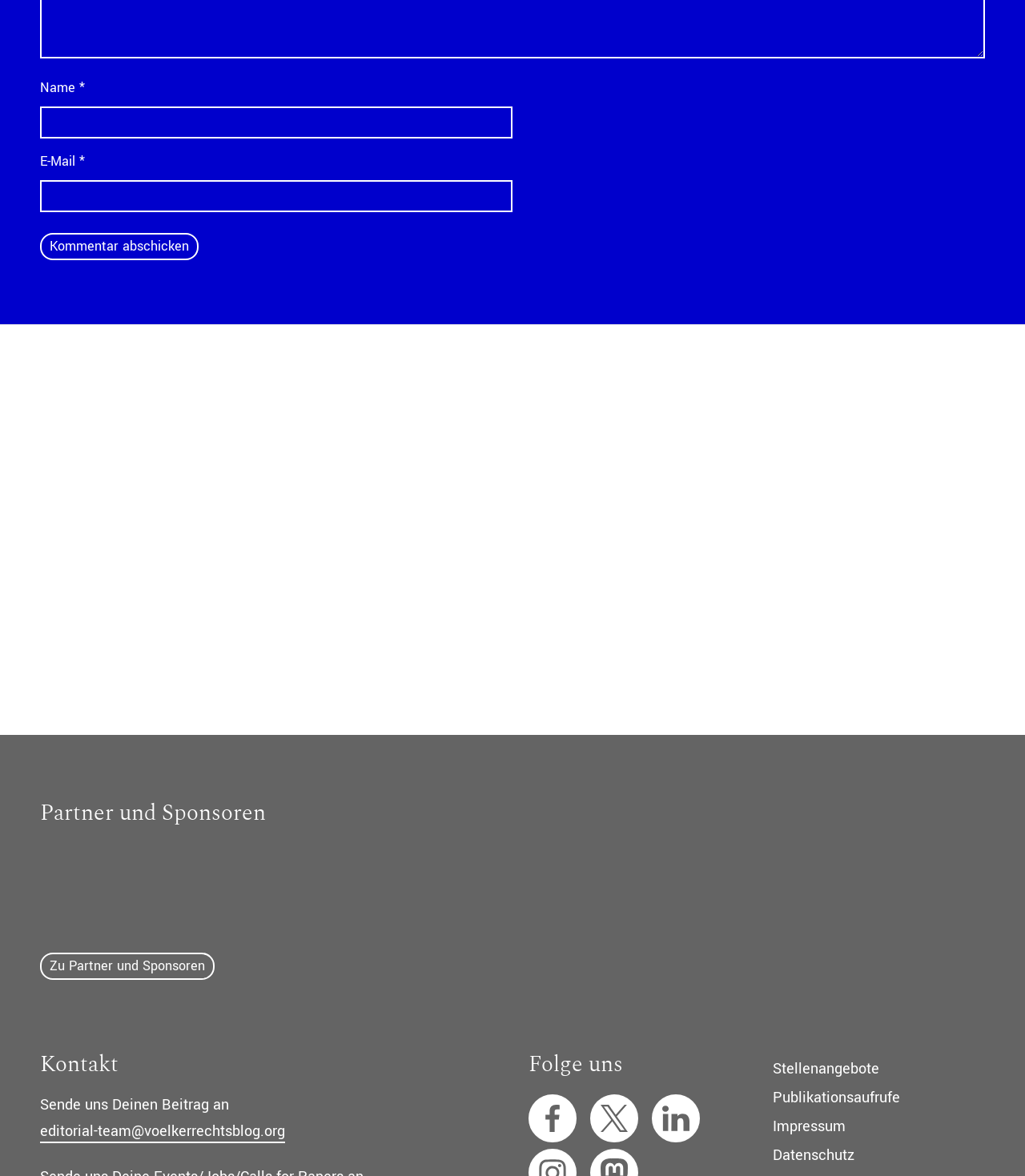Specify the bounding box coordinates of the element's area that should be clicked to execute the given instruction: "Read about Fujitsu Blog". The coordinates should be four float numbers between 0 and 1, i.e., [left, top, right, bottom].

None